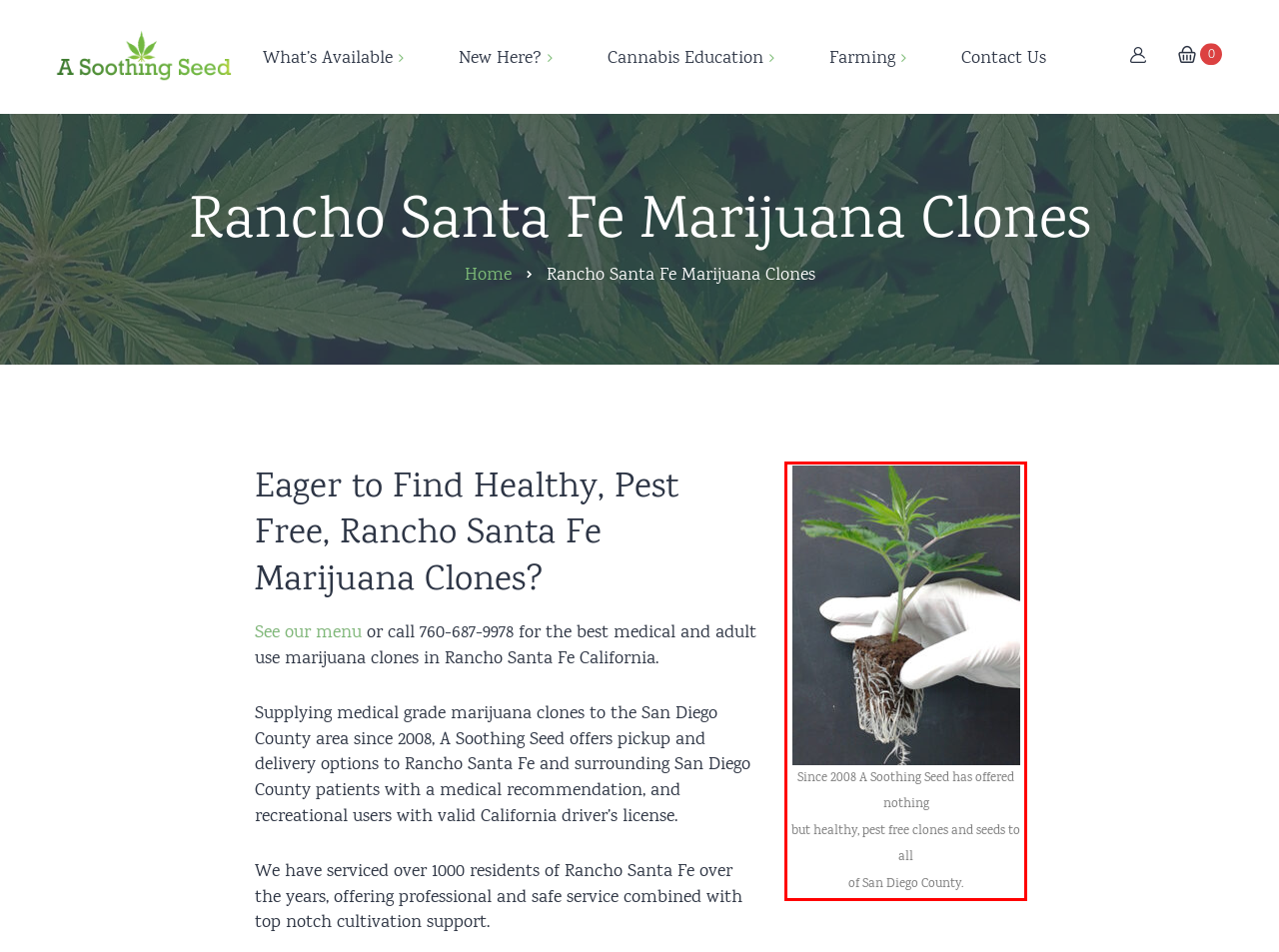You are provided with a webpage screenshot that includes a red rectangle bounding box. Extract the text content from within the bounding box using OCR.

Since 2008 A Soothing Seed has offered nothing but healthy, pest free clones and seeds to all of San Diego County.